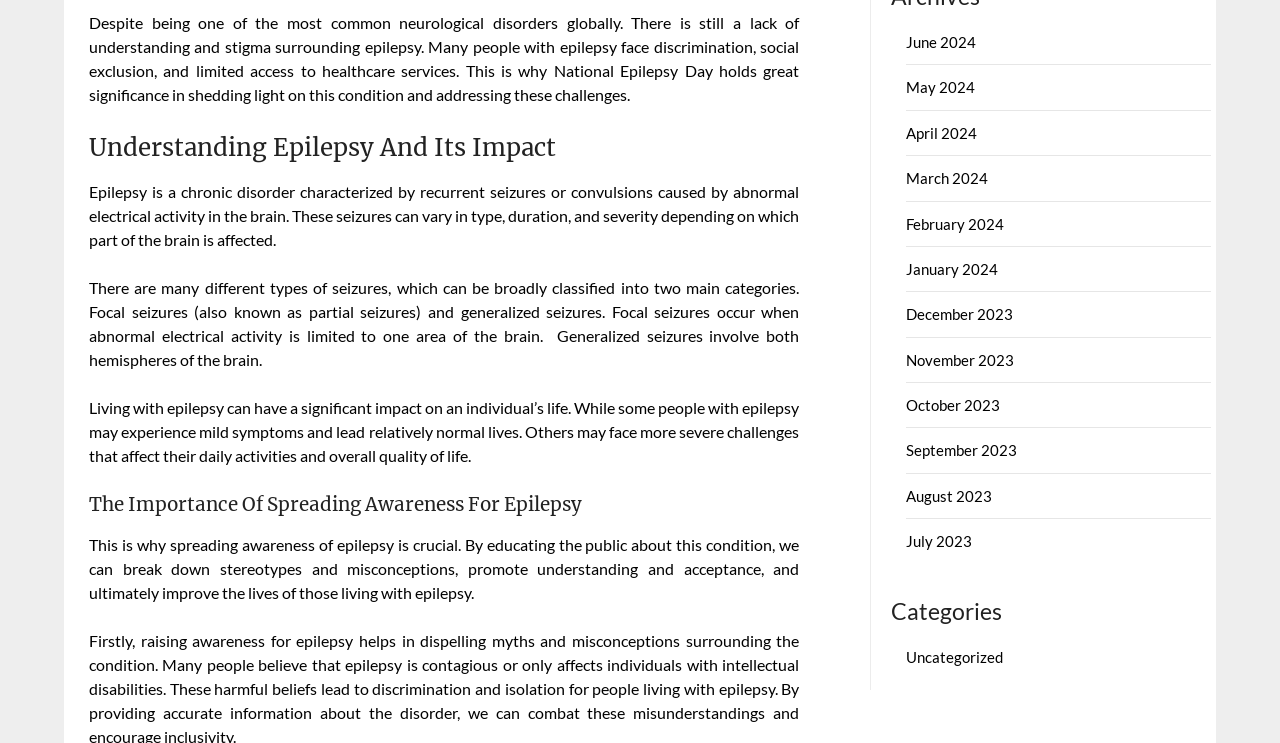How many categories are listed on this webpage?
From the details in the image, answer the question comprehensively.

Upon examining the webpage, I found a heading 'Categories' with a single link 'Uncategorized' underneath it, indicating that there is only one category listed on this webpage.